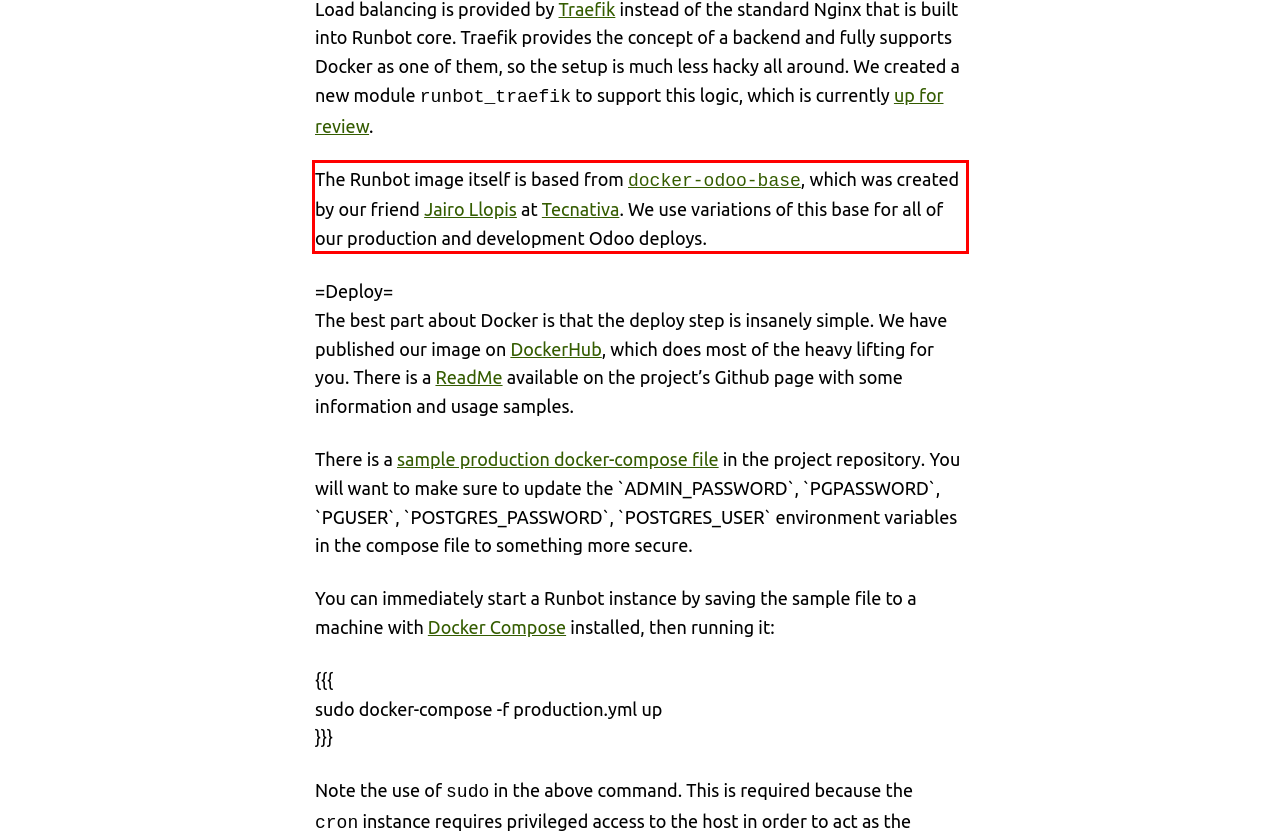Given the screenshot of a webpage, identify the red rectangle bounding box and recognize the text content inside it, generating the extracted text.

The Runbot image itself is based from docker-odoo-base, which was created by our friend Jairo Llopis at Tecnativa. We use variations of this base for all of our production and development Odoo deploys.